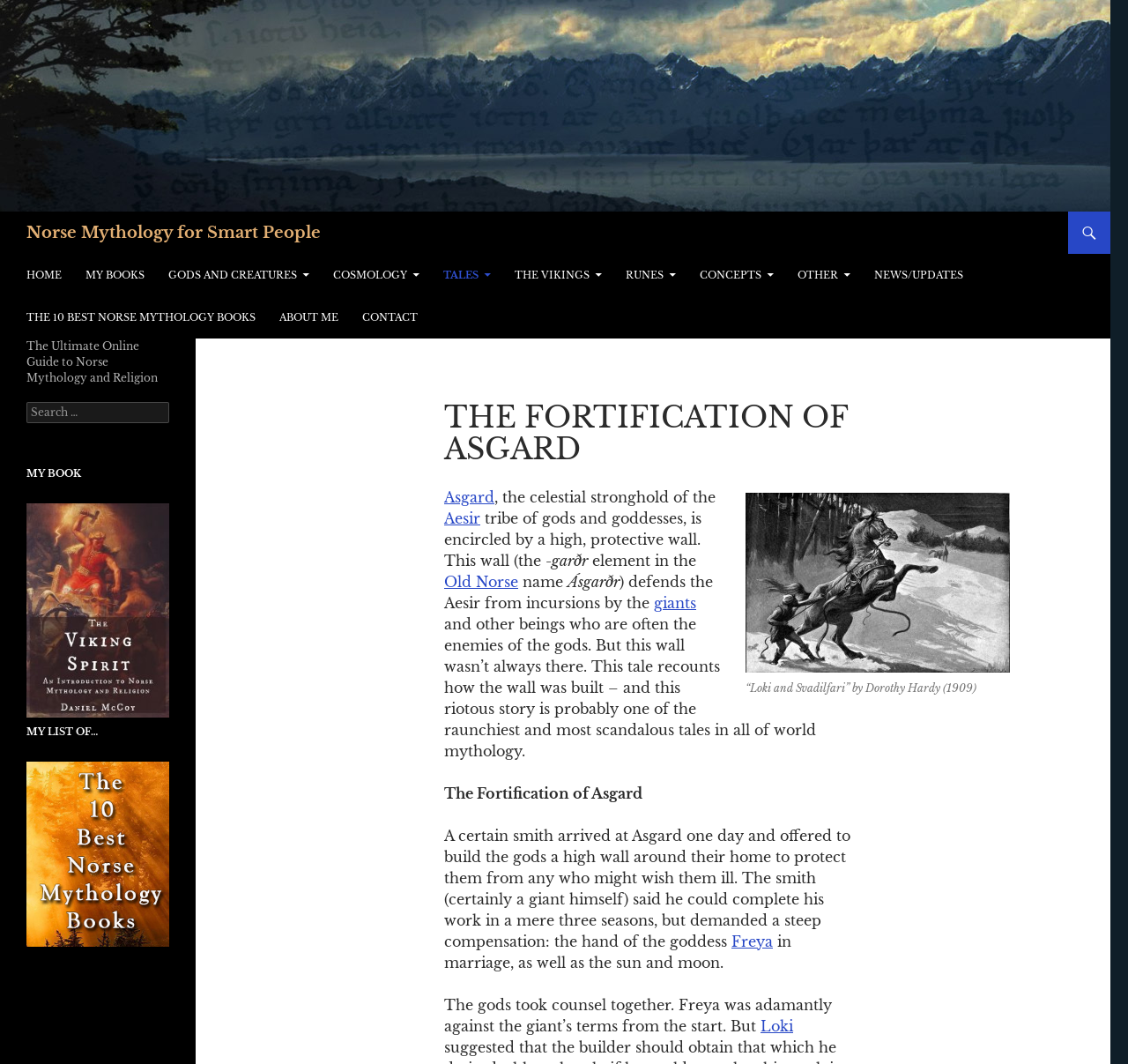Please give a concise answer to this question using a single word or phrase: 
What is the name of the book shown in the image?

The Viking Spirit